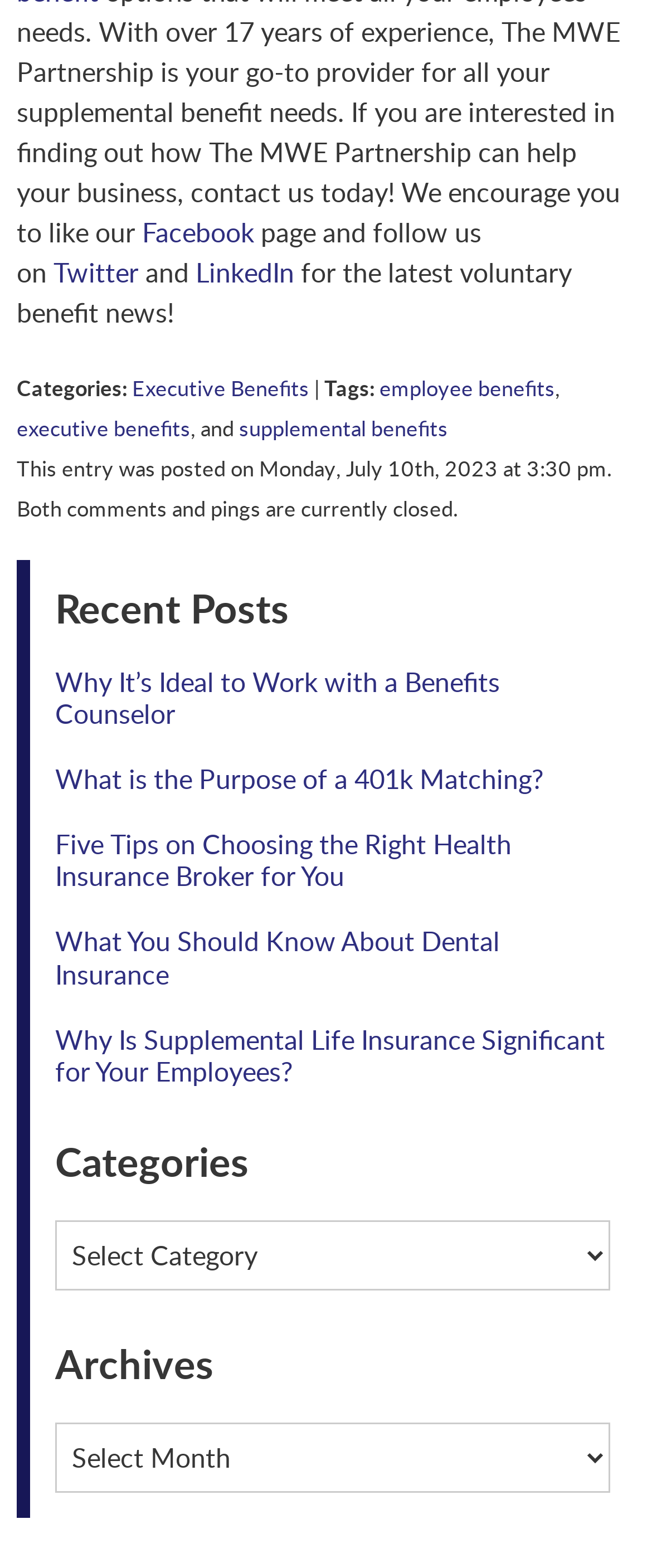What is the purpose of the 'Categories' combobox?
Carefully analyze the image and provide a detailed answer to the question.

The 'Categories' combobox is a dropdown menu that allows users to select a specific category to view related posts, which can be found under the 'Categories' heading on the webpage.